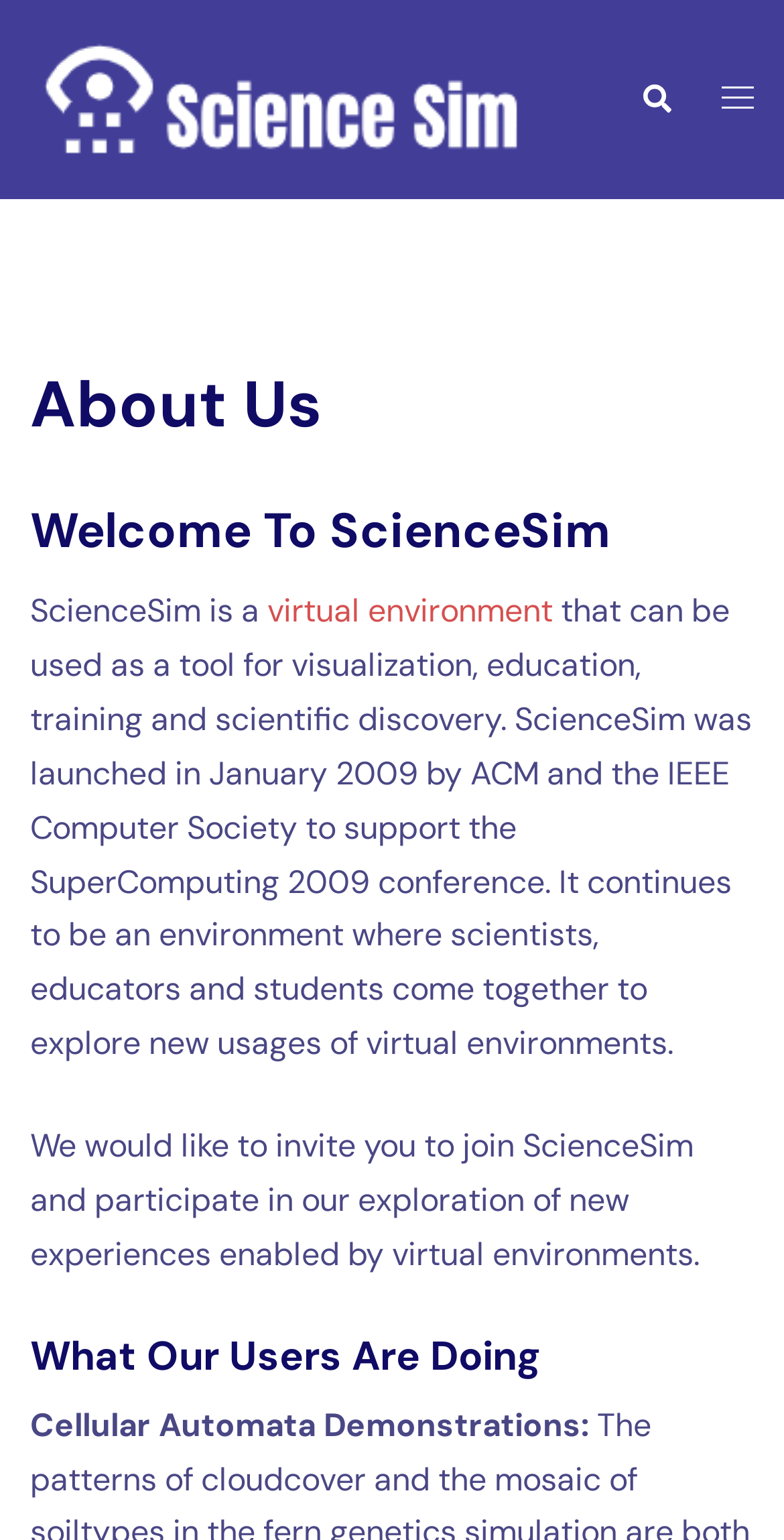Using the description "Search", predict the bounding box of the relevant HTML element.

[0.815, 0.054, 0.856, 0.075]